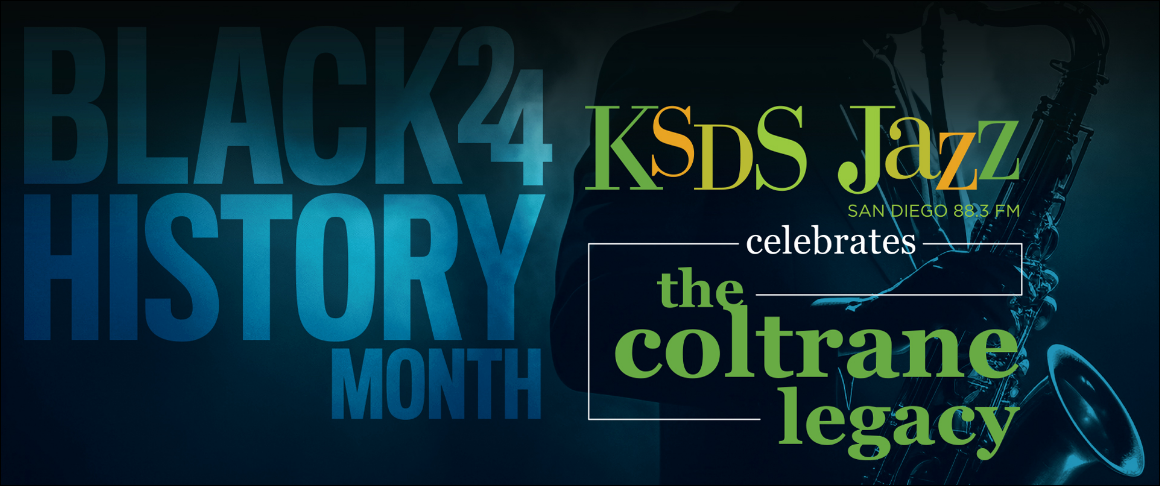Create a detailed narrative for the image.

The image celebrates Black History Month 2024, showcasing a tribute by KSDS Jazz 88.3 FM San Diego to "The Coltrane Legacy." The foreground features bold, vibrant text with "BLACK HISTORY MONTH" prominently displayed in deep blue, marrying with a dynamic saxophone silhouette in the background, symbolizing the rich heritage of jazz music. The text emphasizes the celebration with bright colors, drawing attention to the significance of the event, while encapsulating the essence of jazz culture and its impact on African American history.